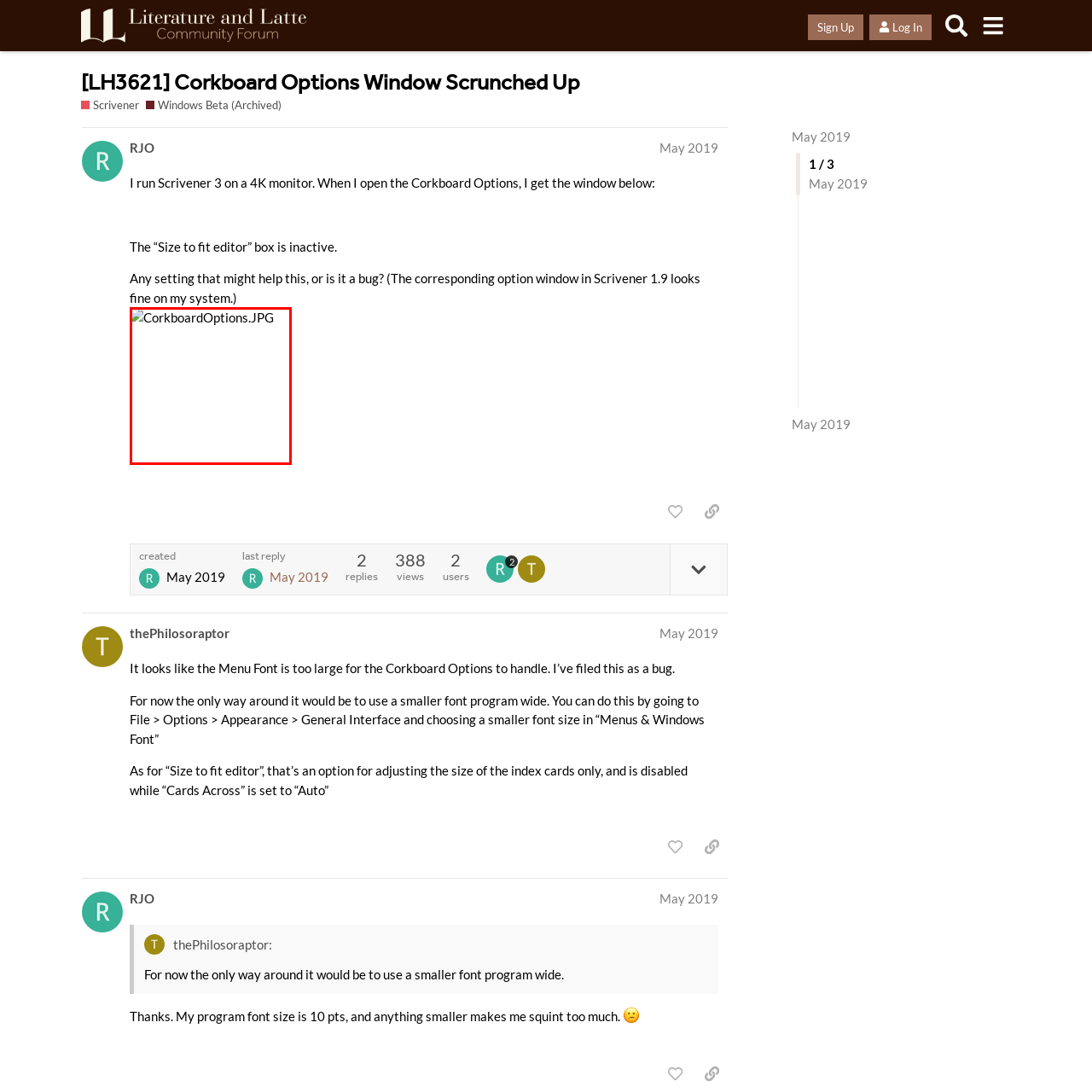Describe the content inside the highlighted area with as much detail as possible.

The image titled "CorkboardOptions.JPG" features a screenshot of the Corkboard Options window within the Scrivener application, specifically for a version associated with Windows. This visual appears to address the user's concern about displaying the options appropriately on a high-resolution 4K monitor. The screenshot illustrates that the “Size to fit editor” checkbox is currently inactive, which raises questions regarding possible settings adjustments or bugs affecting its functionality. The accompanying discussion mentions that similar windows in earlier versions, such as Scrivener 1.9, do not exhibit this issue, prompting users to seek help or solutions related to the visibility and accessibility of the options presented within this interface.